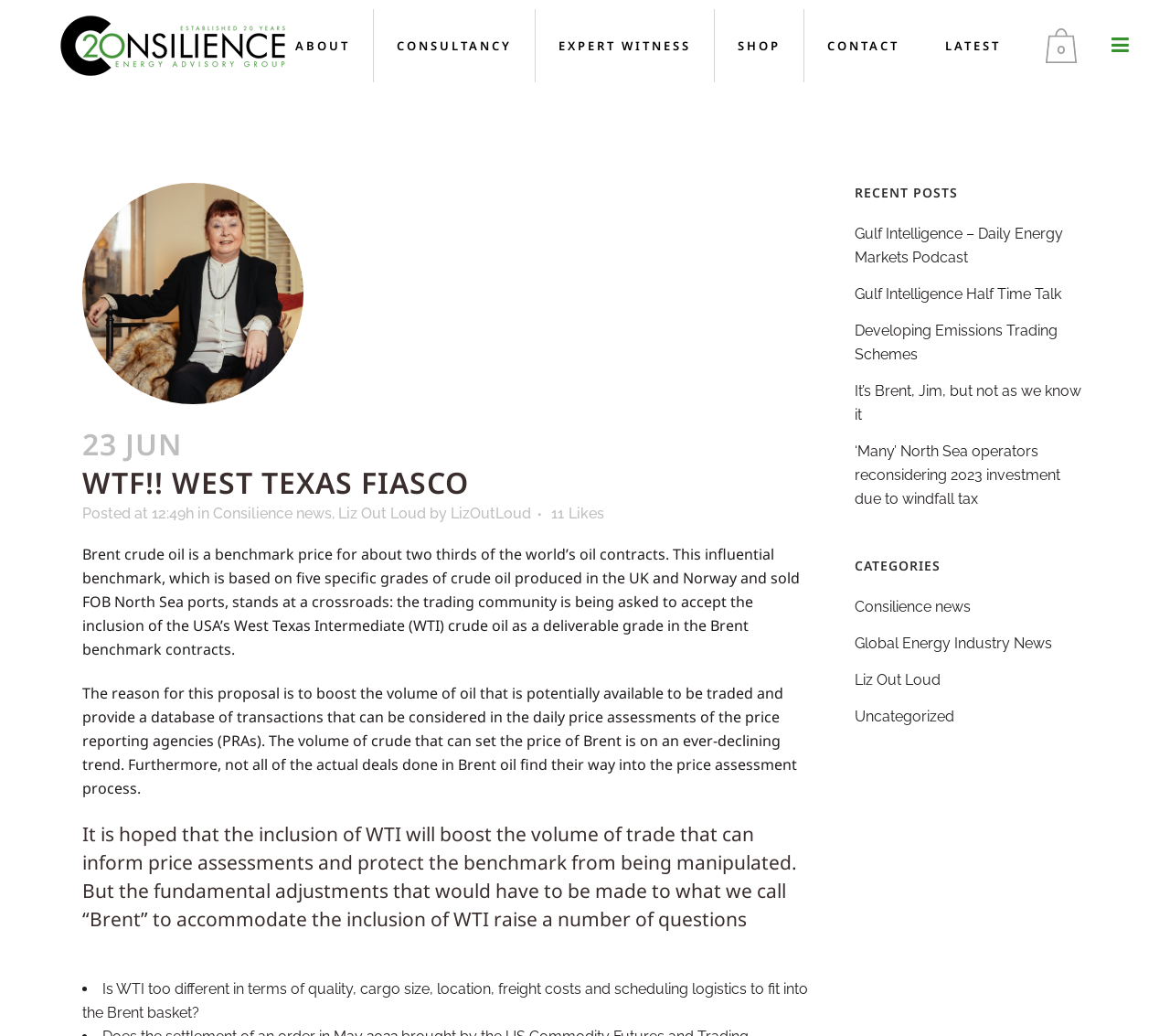What is the title of the recent post? Observe the screenshot and provide a one-word or short phrase answer.

Gulf Intelligence – Daily Energy Markets Podcast